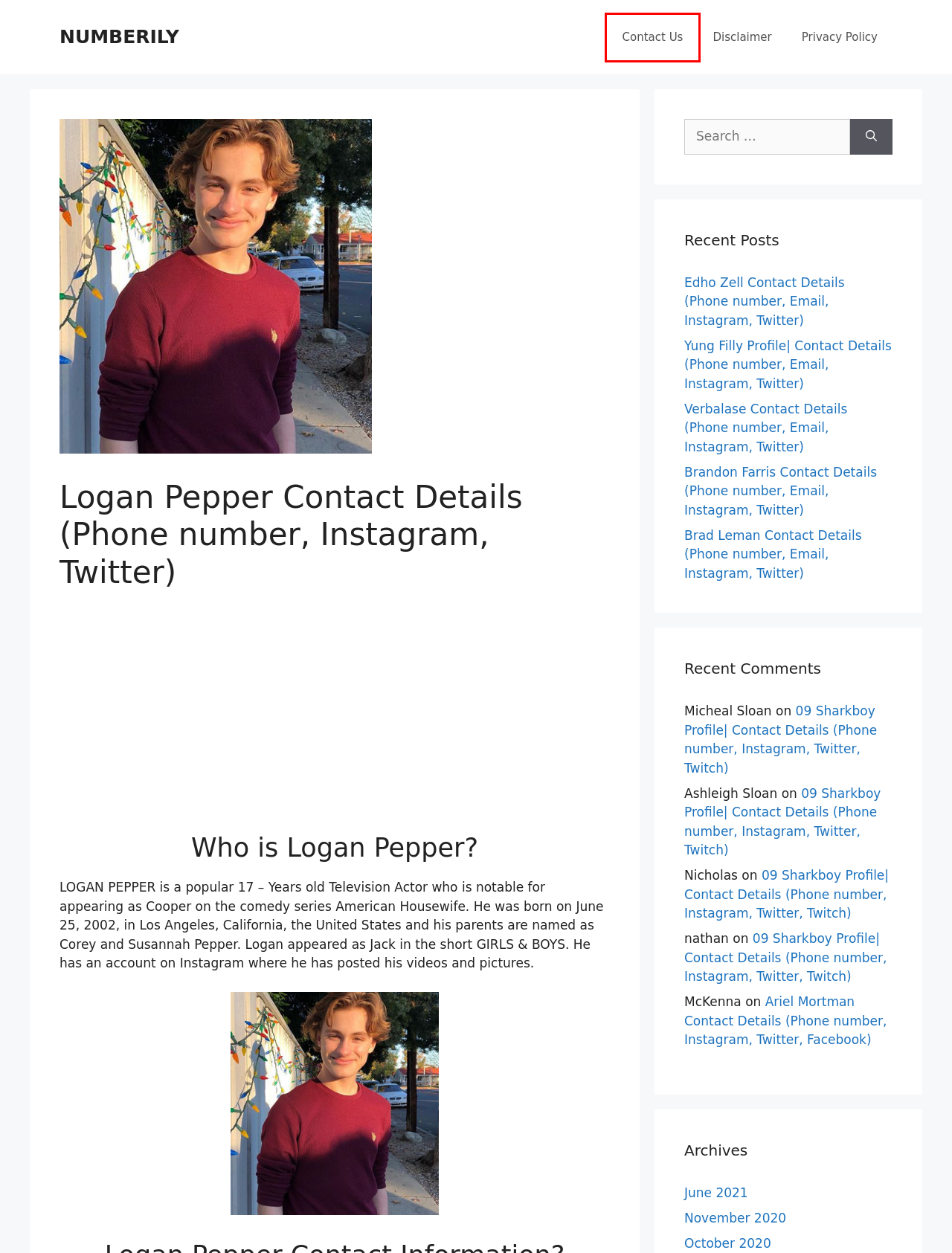Examine the screenshot of a webpage featuring a red bounding box and identify the best matching webpage description for the new page that results from clicking the element within the box. Here are the options:
A. Yung Filly Profile| Contact Details (Phone number, Email, Instagram, Twitter) - NUMBERILY
B. Brad Leman Contact Details (Phone number, Email, Instagram, Twitter) - NUMBERILY
C. June 2021 - NUMBERILY
D. October 2020 - NUMBERILY
E. Edho Zell Contact Details (Phone number, Email, Instagram, Twitter) - NUMBERILY
F. Contact Us - NUMBERILY
G. Verbalase Contact Details (Phone number, Email, Instagram, Twitter) - NUMBERILY
H. Privacy Policy - NUMBERILY

F